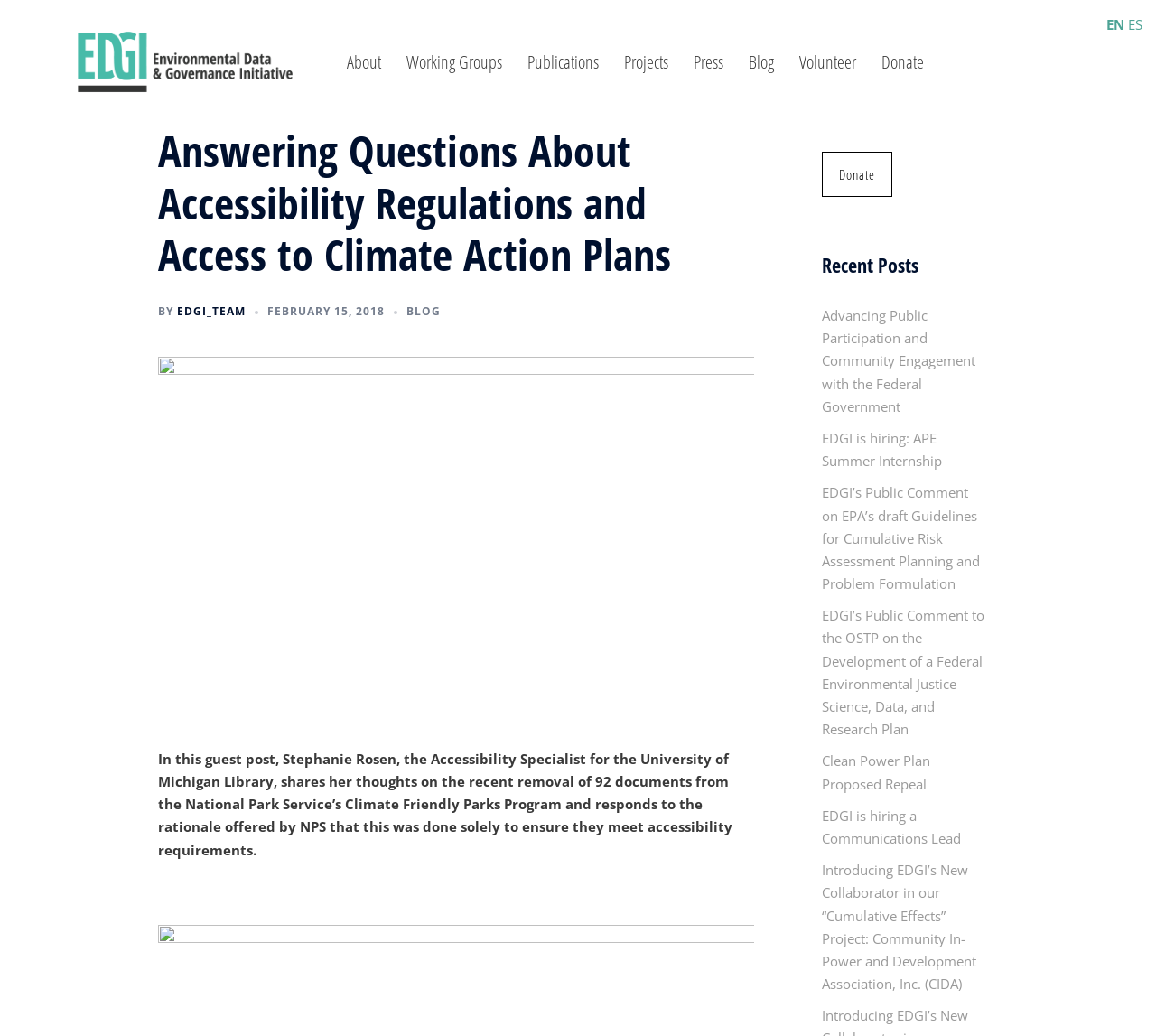Please find the bounding box coordinates of the element that must be clicked to perform the given instruction: "Click the 'About' link". The coordinates should be four float numbers from 0 to 1, i.e., [left, top, right, bottom].

[0.3, 0.046, 0.33, 0.075]